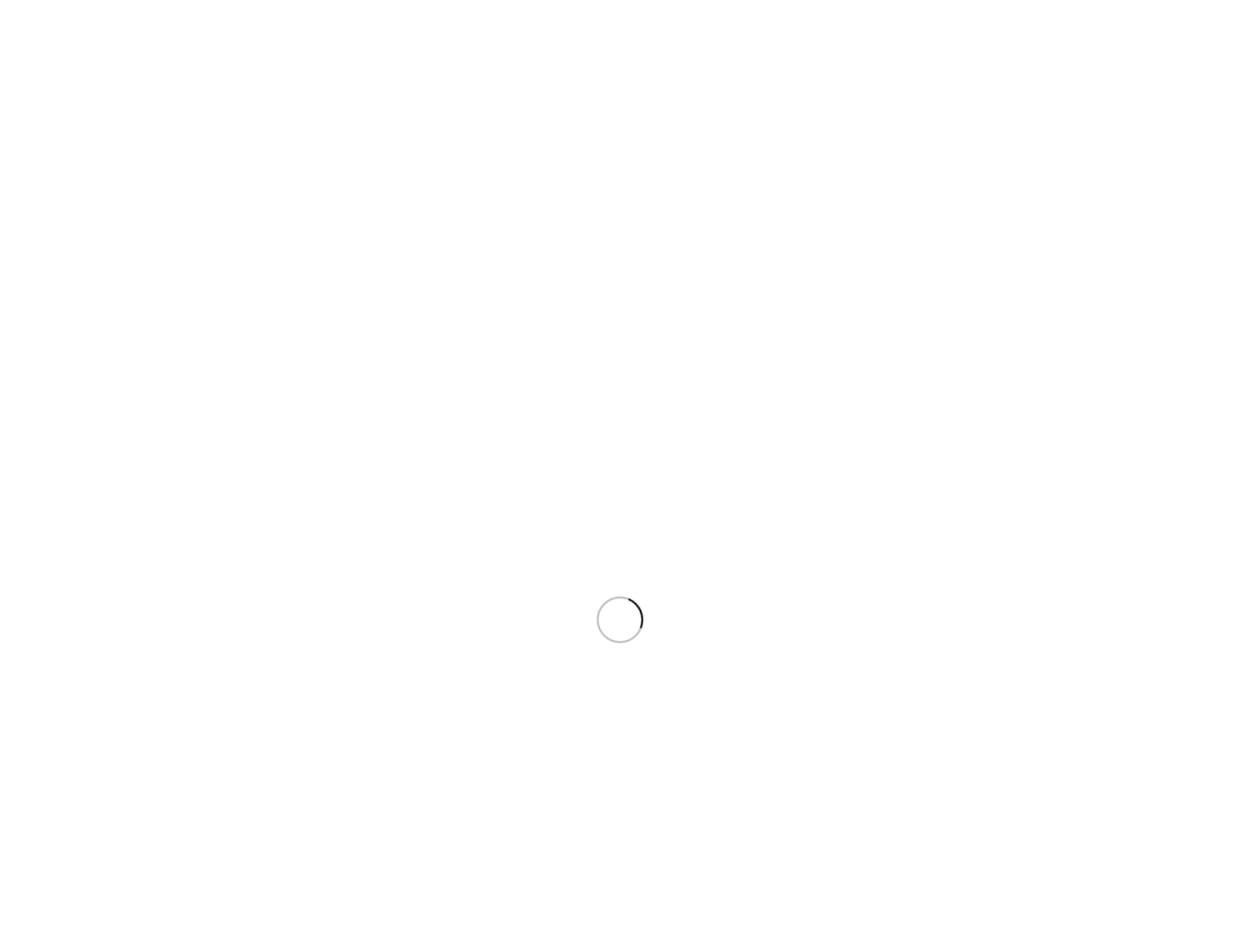Carefully examine the image and provide an in-depth answer to the question: What is the feature of the product?

The feature of the product can be found in the meta description and also in the static text element that describes the product, which mentions 'water-based luxury'.